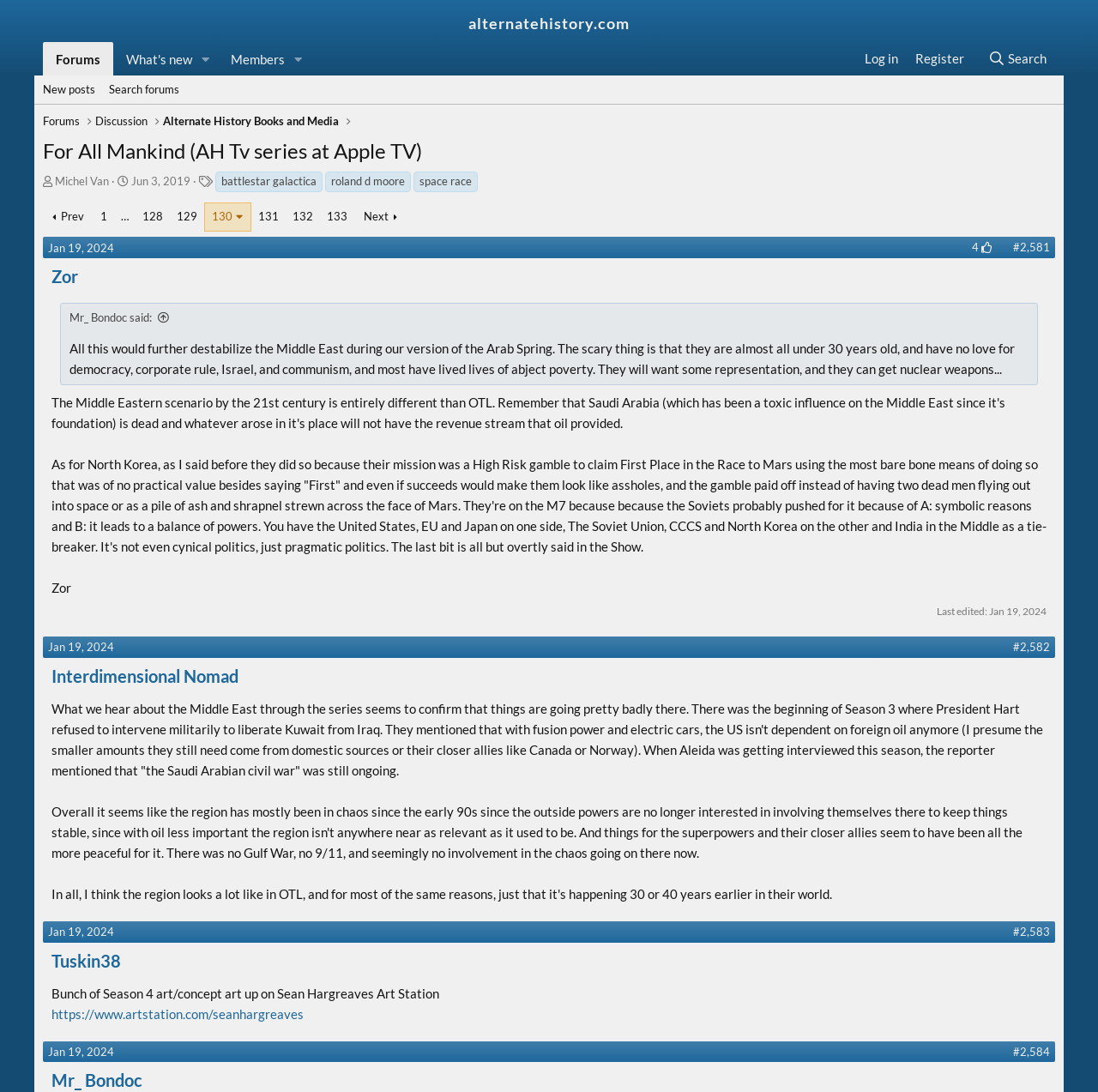Determine the bounding box coordinates of the clickable region to execute the instruction: "Click on the 'Next' button". The coordinates should be four float numbers between 0 and 1, denoted as [left, top, right, bottom].

[0.325, 0.186, 0.371, 0.21]